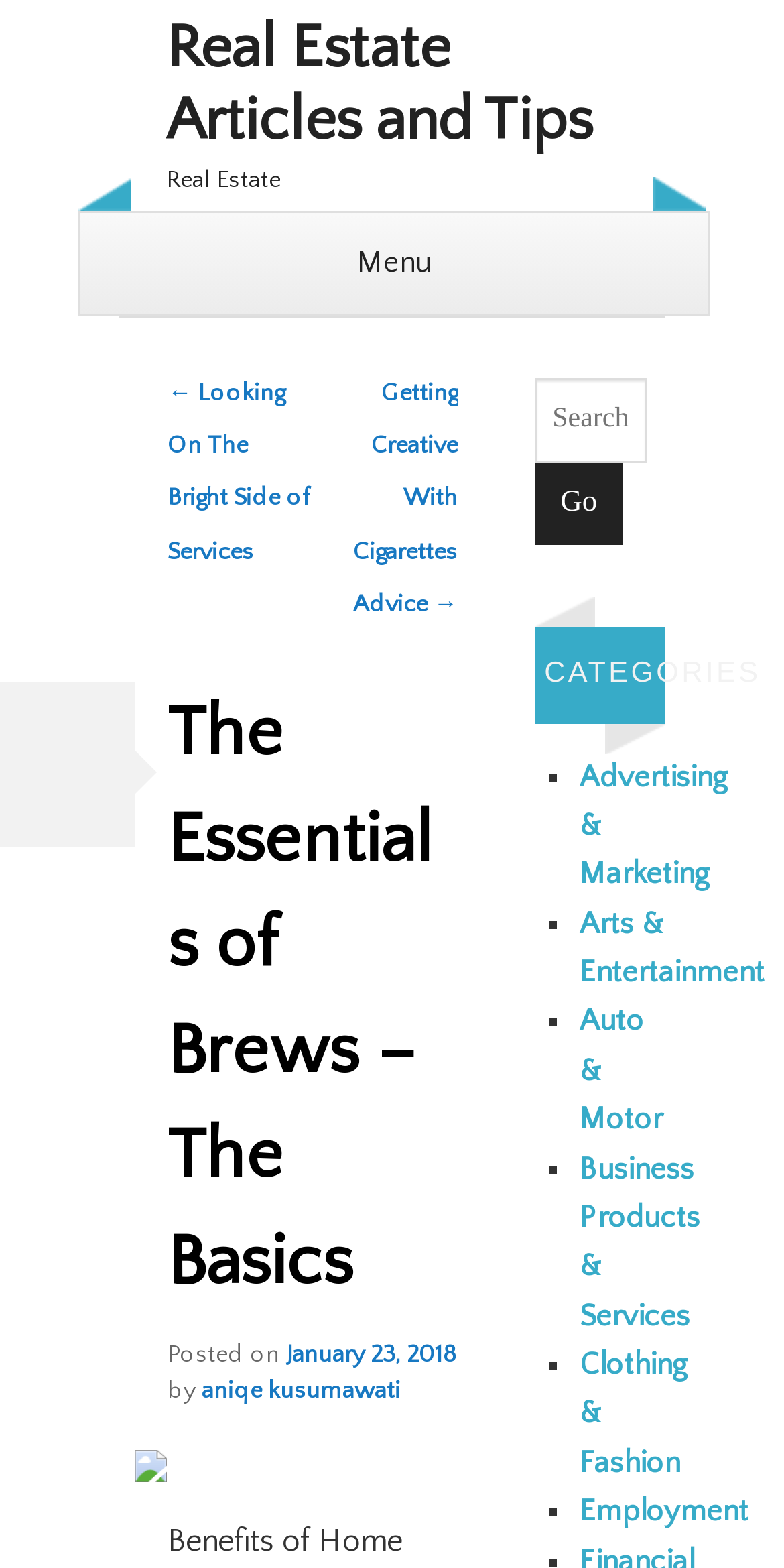Who is the author of the article?
Refer to the image and give a detailed answer to the question.

I looked at the article information and found the author's name 'aniqe kusumawati' next to the 'by' keyword.